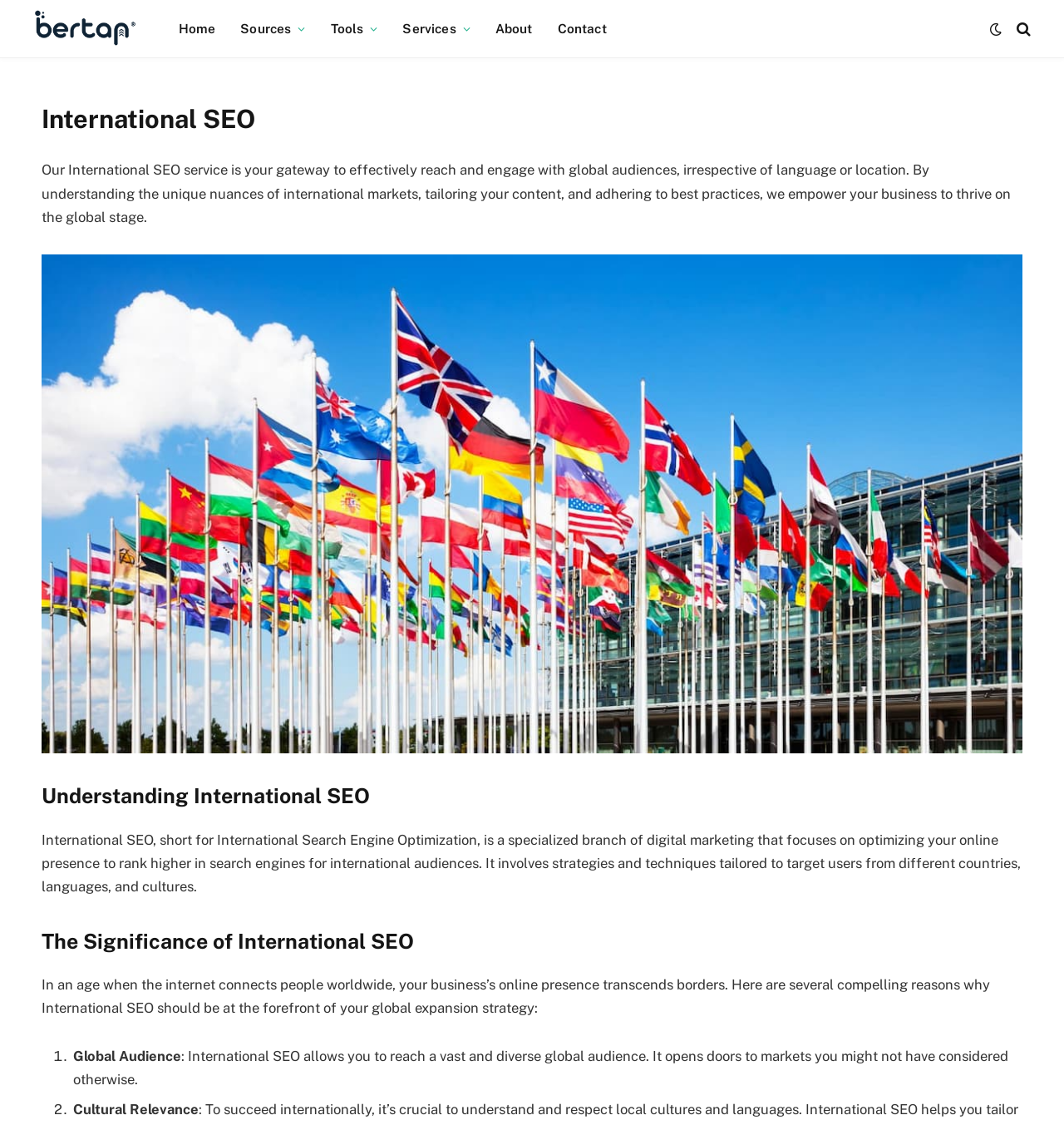Using the description: "ECIA joins CPE", identify the bounding box of the corresponding UI element in the screenshot.

None